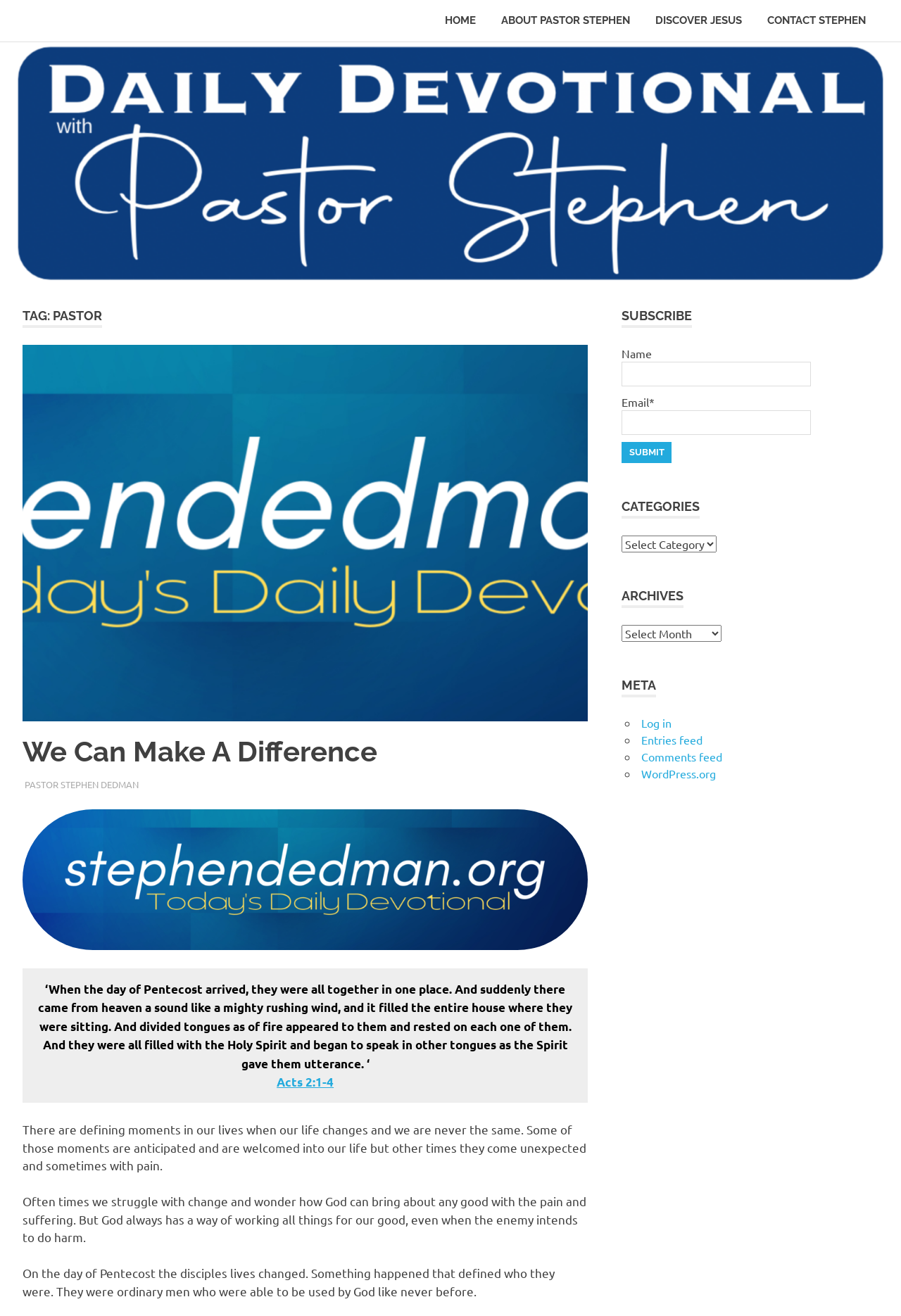Can you provide the bounding box coordinates for the element that should be clicked to implement the instruction: "Select a category from the dropdown"?

[0.69, 0.407, 0.795, 0.42]